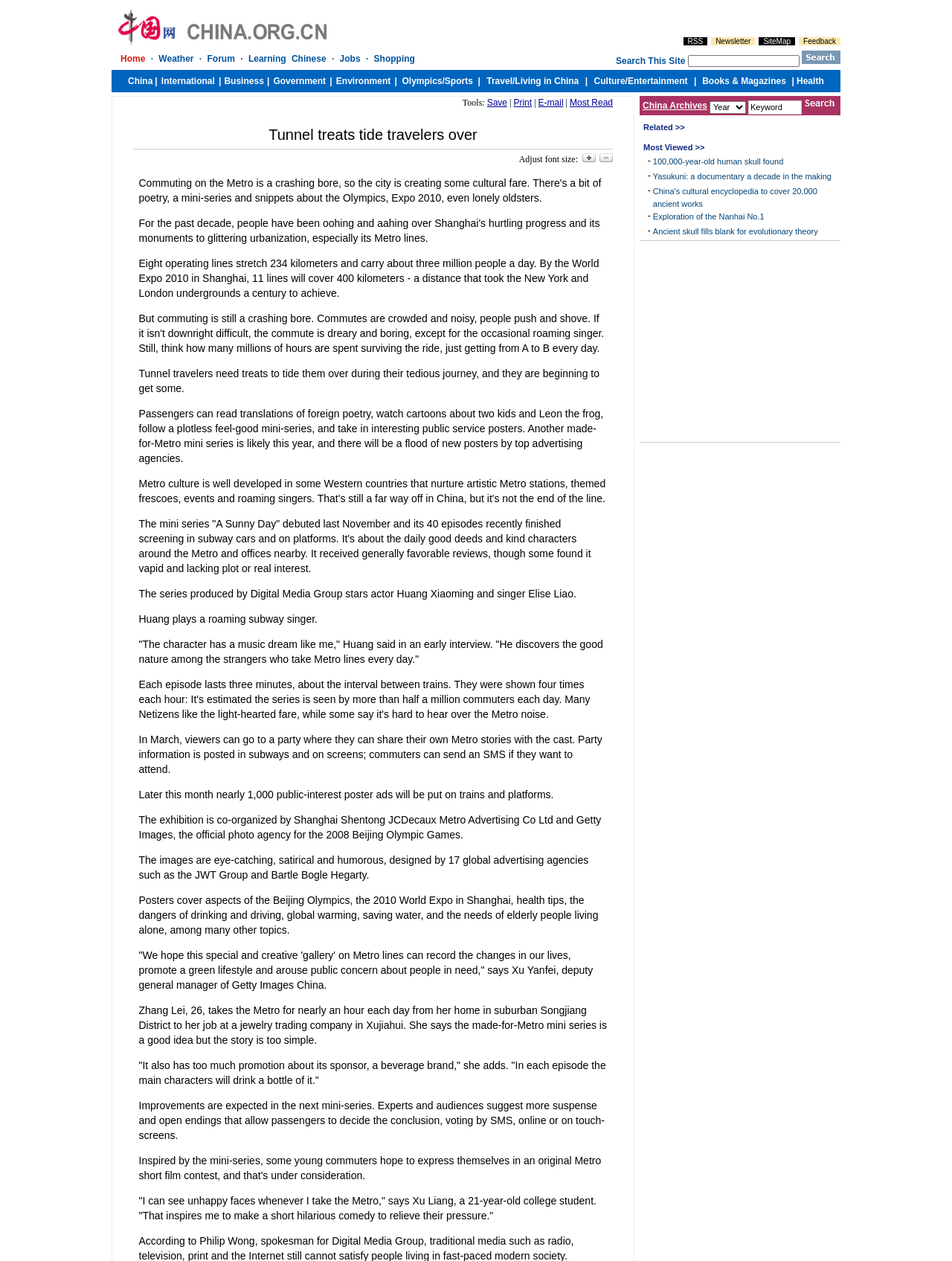Generate a thorough caption detailing the webpage content.

The webpage is divided into several sections. At the top, there is a header section with a logo on the left, accompanied by a set of links to various sections of the website, including RSS, Newsletter, SiteMap, and Feedback. Below this, there is a navigation menu with links to different categories, such as Home, Weather, Forum, Learning Chinese, Jobs, and Shopping.

In the main content area, there is a table with multiple rows, each containing a set of links to different news categories, including China, International, Business, Government, Environment, Olympics/Sports, Travel/Living in China, Culture/Entertainment, Books & Magazines, and Health. Each category has a separator line on either side.

Below the news categories, there is a section with a title "Tunnel treats tide travelers over" and an article or news story related to this topic. The article is followed by a set of tools, including links to save, print, email, and view the most read articles.

On the right side of the article, there is a section with a set of links to adjust the font size, including ZoomIn and ZoomOut options. There is also an image associated with the ZoomIn link.